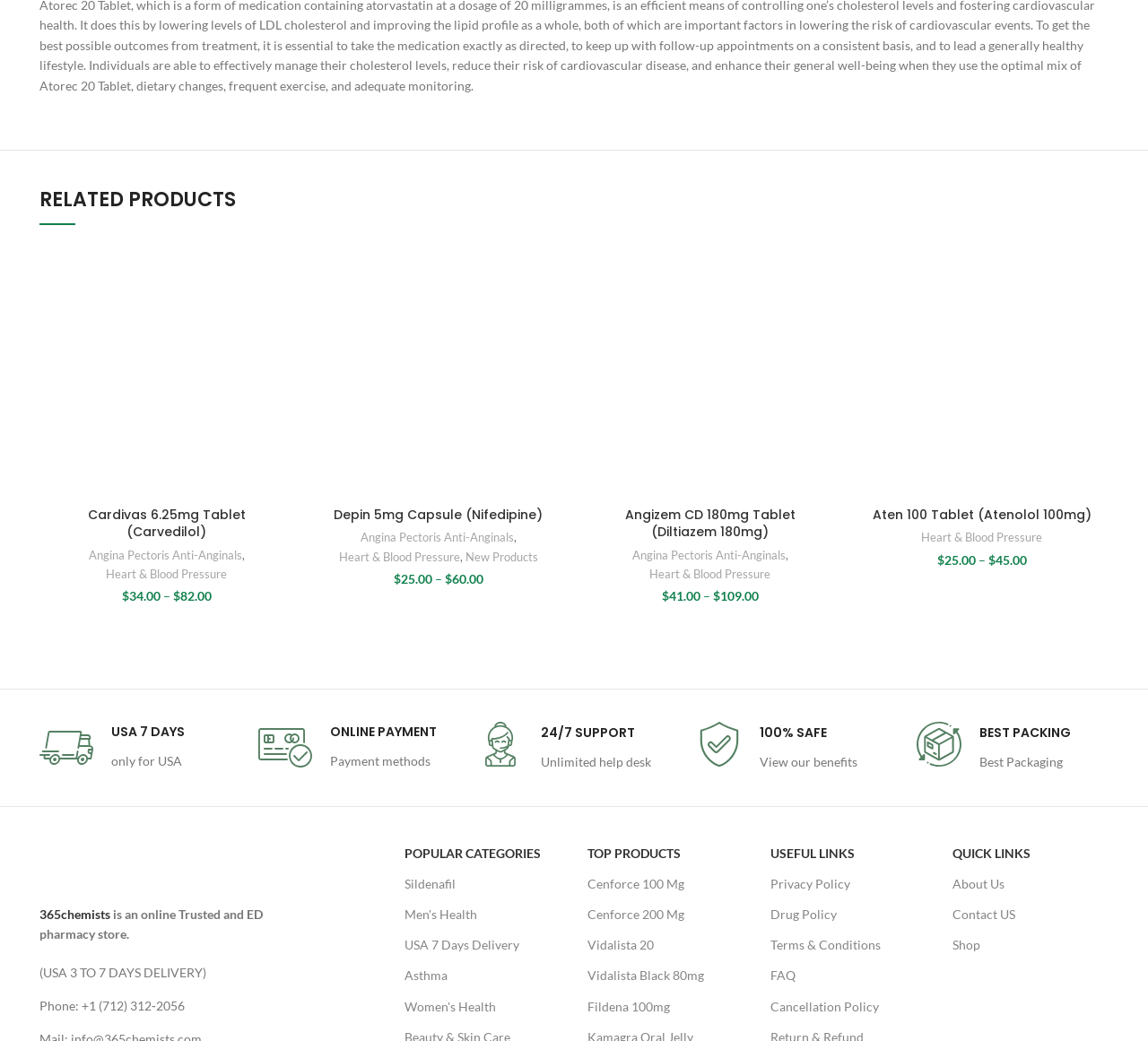Refer to the screenshot and give an in-depth answer to this question: What is the purpose of the icons with a heart and blood pressure symbol?

The icons with a heart and blood pressure symbol are links that categorize the products under 'Heart & Blood Pressure'. This is evident from the link text and the context in which they appear.